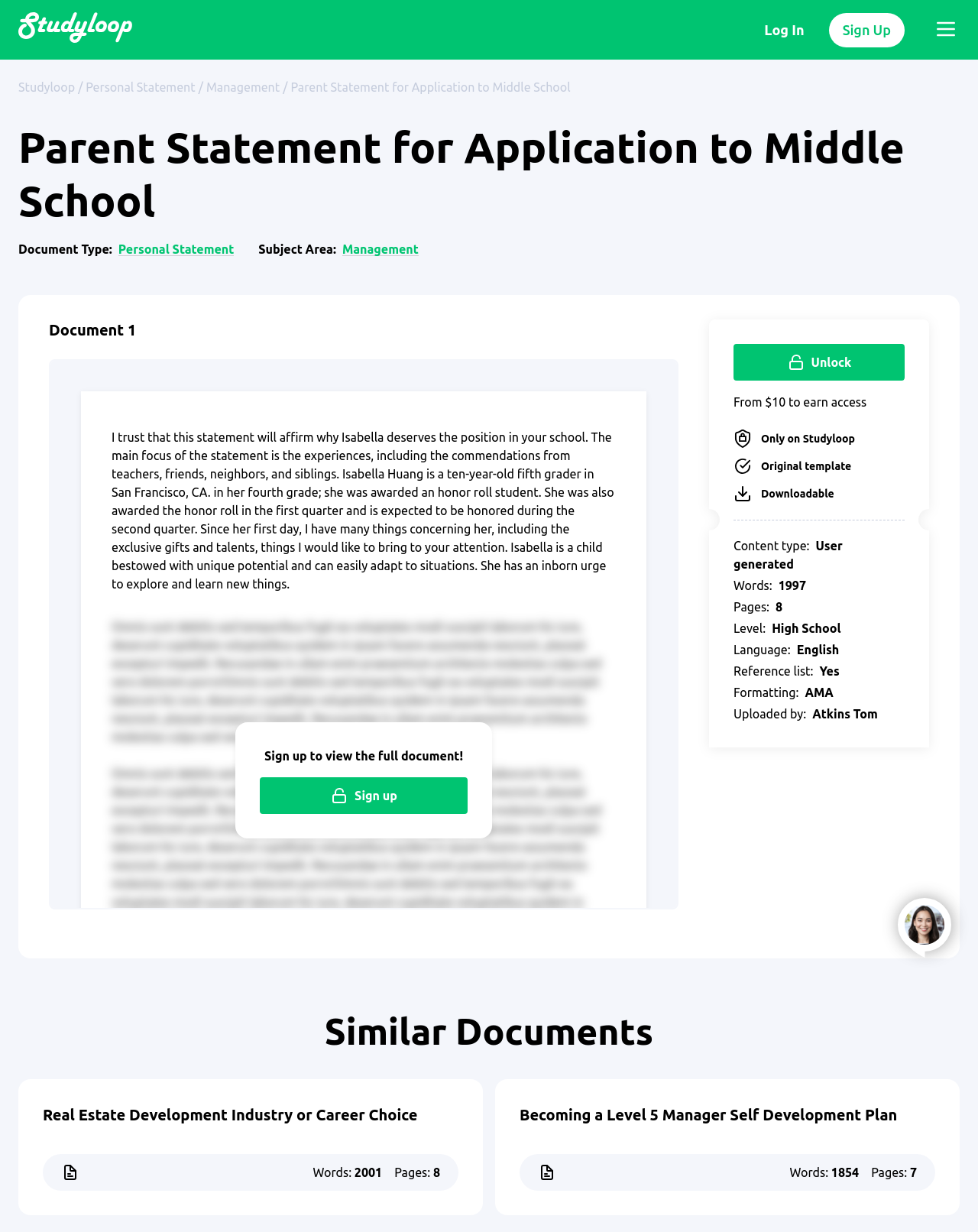Respond to the following question using a concise word or phrase: 
Who uploaded the document?

Atkins Tom